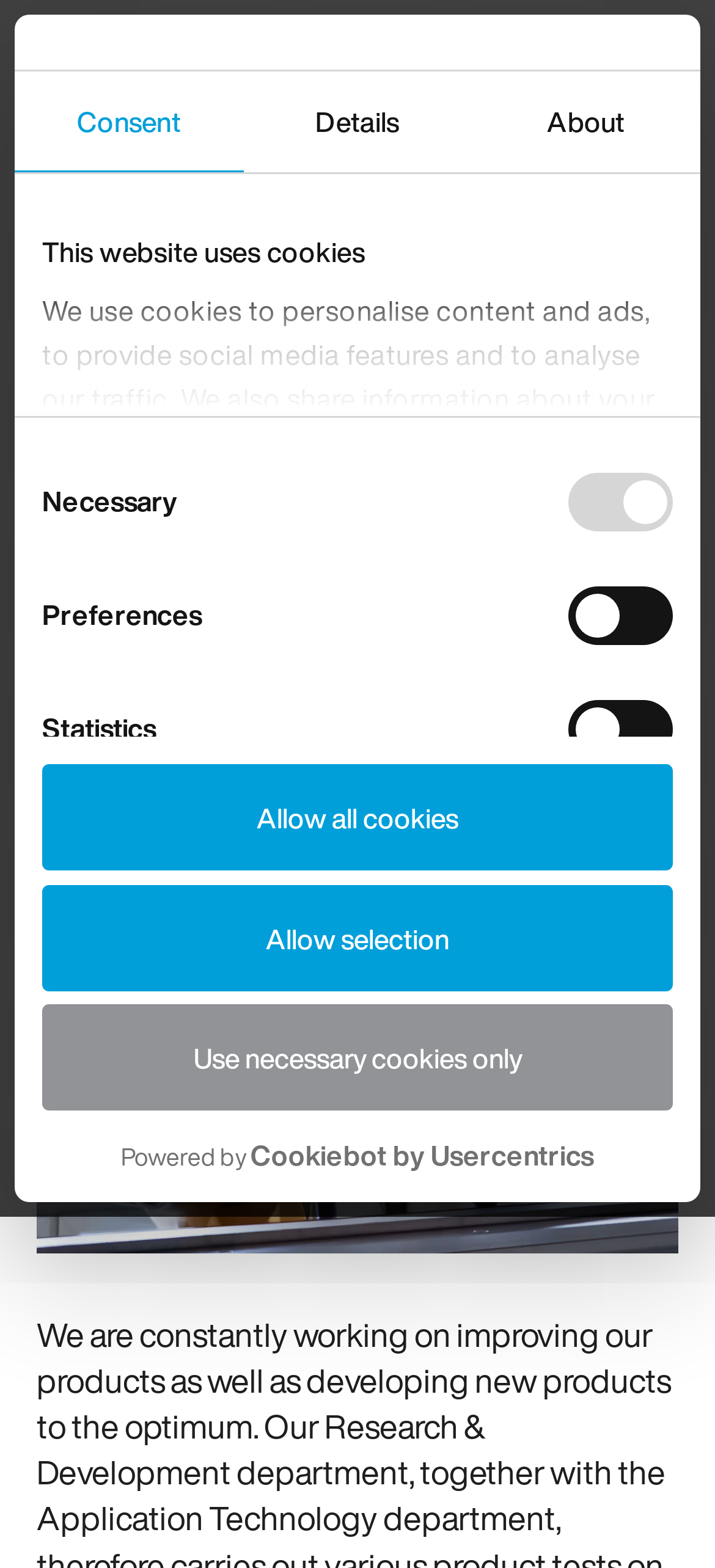Find the coordinates for the bounding box of the element with this description: "ssa.gov".

None